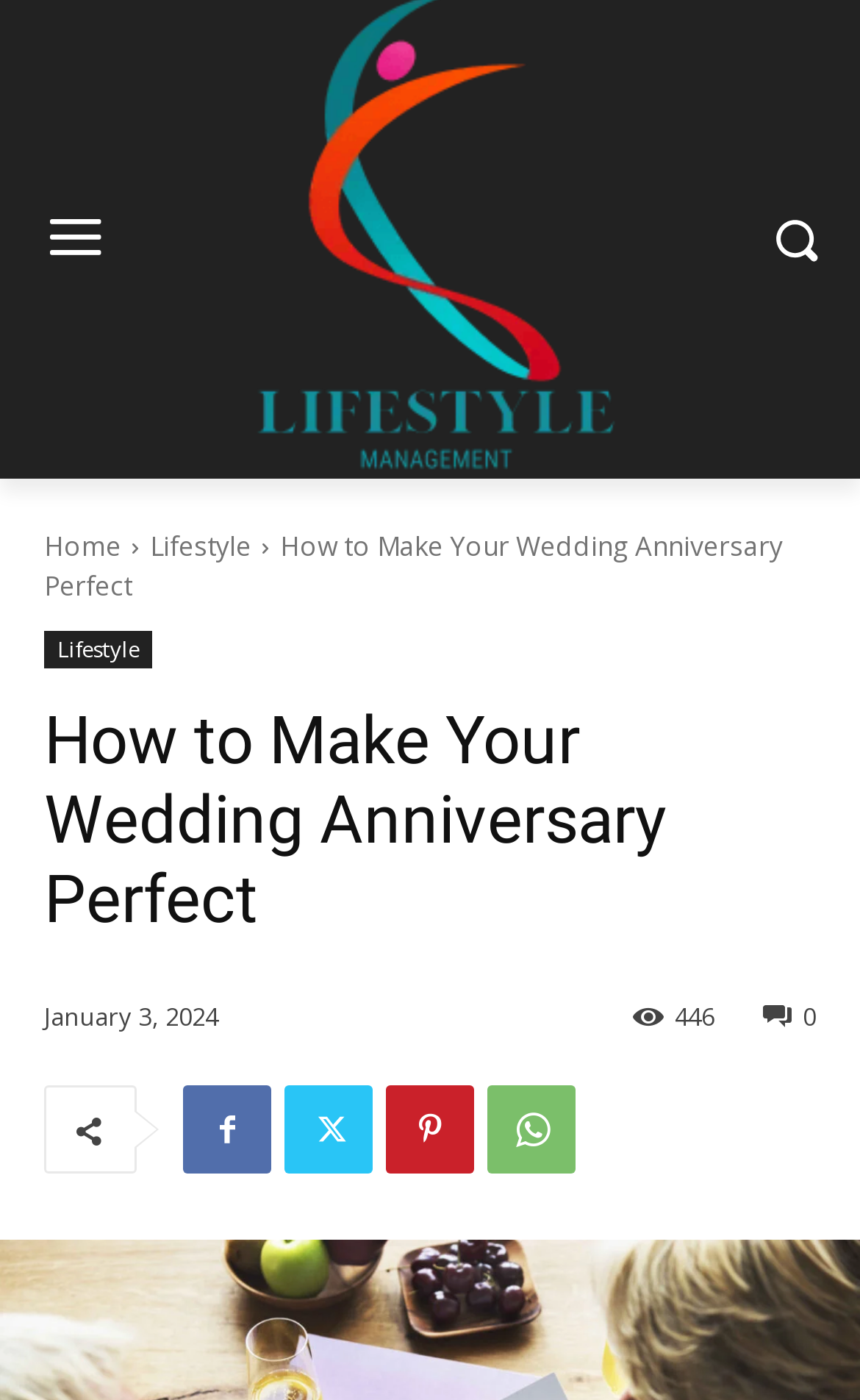Determine the main heading text of the webpage.

How to Make Your Wedding Anniversary Perfect